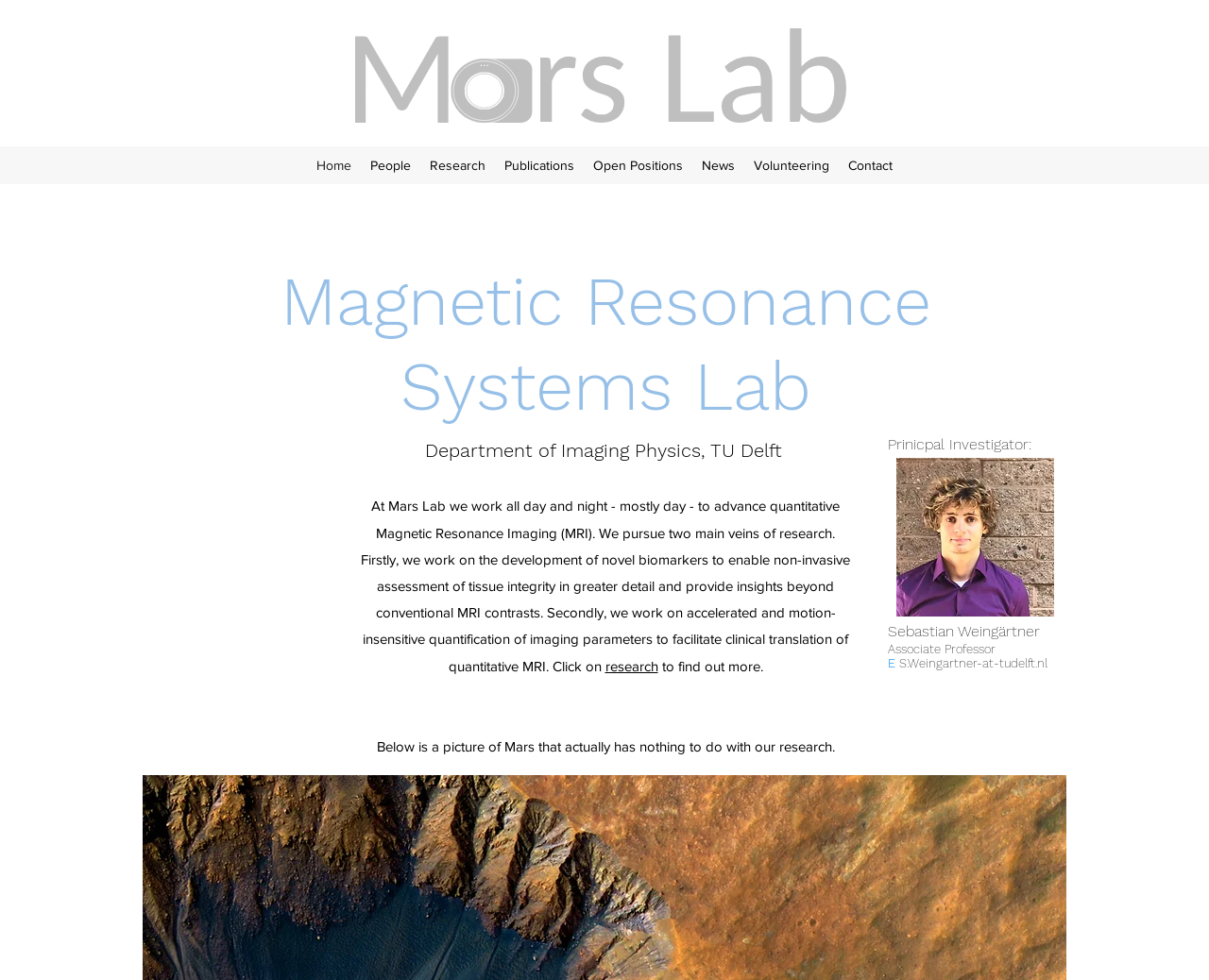Please identify the bounding box coordinates of the region to click in order to complete the task: "Learn about the Principal Investigator". The coordinates must be four float numbers between 0 and 1, specified as [left, top, right, bottom].

[0.734, 0.635, 0.88, 0.653]